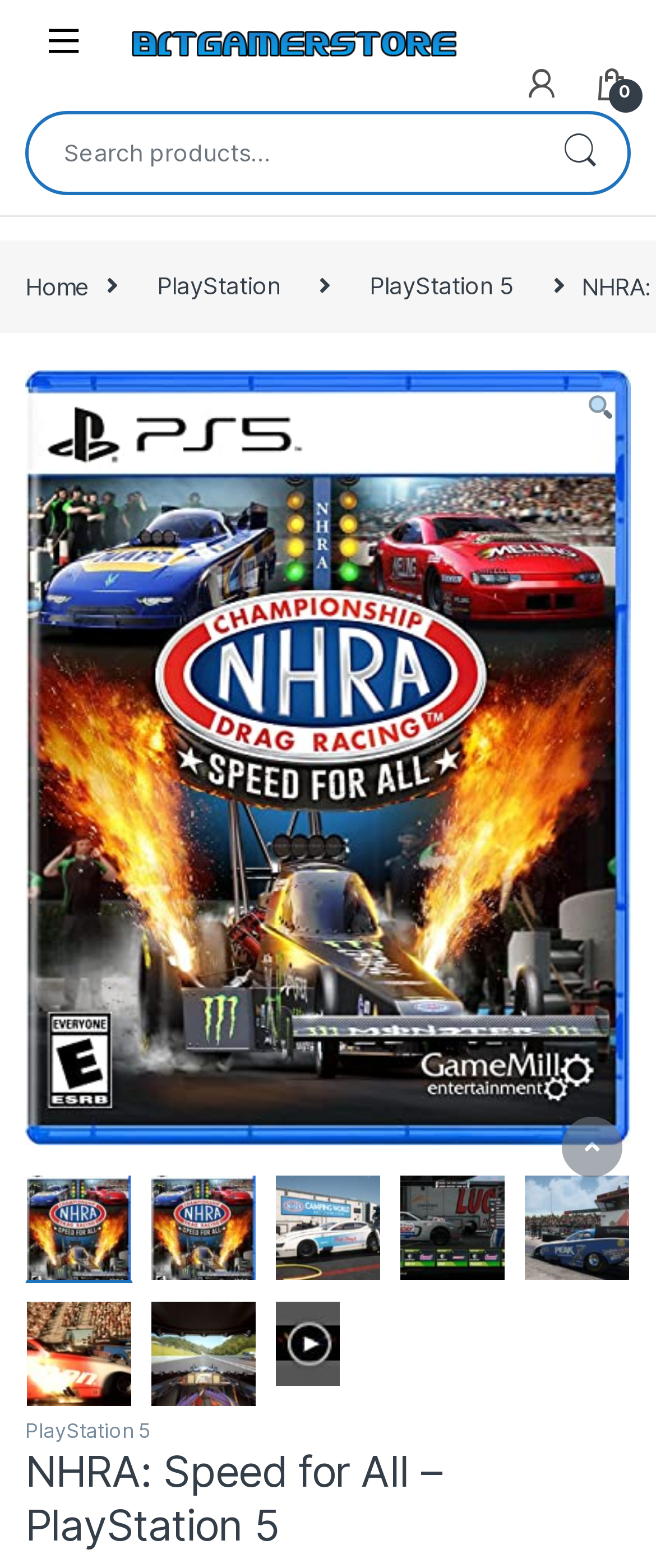Create a detailed summary of all the visual and textual information on the webpage.

This webpage is about NHRA: Speed for All on PlayStation 5, available on the BitGamer Store. At the top left, there is a button with an icon, and next to it, a link to the BitGamer Store, accompanied by an image of the store's logo. On the top right, there are two links, "r" and "n 0", which seem to be some sort of navigation or filtering options.

Below the top section, there is a search bar with a label "Search for:" and a combobox to input search queries. The search bar is accompanied by a "Search" button on the right. Above the search bar, there are three links: "Home", "PlayStation", and "PlayStation 5", which likely navigate to different sections of the website.

In the middle section, there is a large image that spans the entire width of the page, with several smaller images scattered below it. These images may be related to the game NHRA: Speed for All or the PlayStation 5 console.

On the bottom left, there is a link with a magnifying glass icon, which may be a search or filter option. Below it, there is a heading that reads "NHRA: Speed for All – PlayStation 5", which is likely the title of the game or the webpage. On the bottom right, there is a link to "Scroll to Top", which allows users to quickly navigate back to the top of the page.